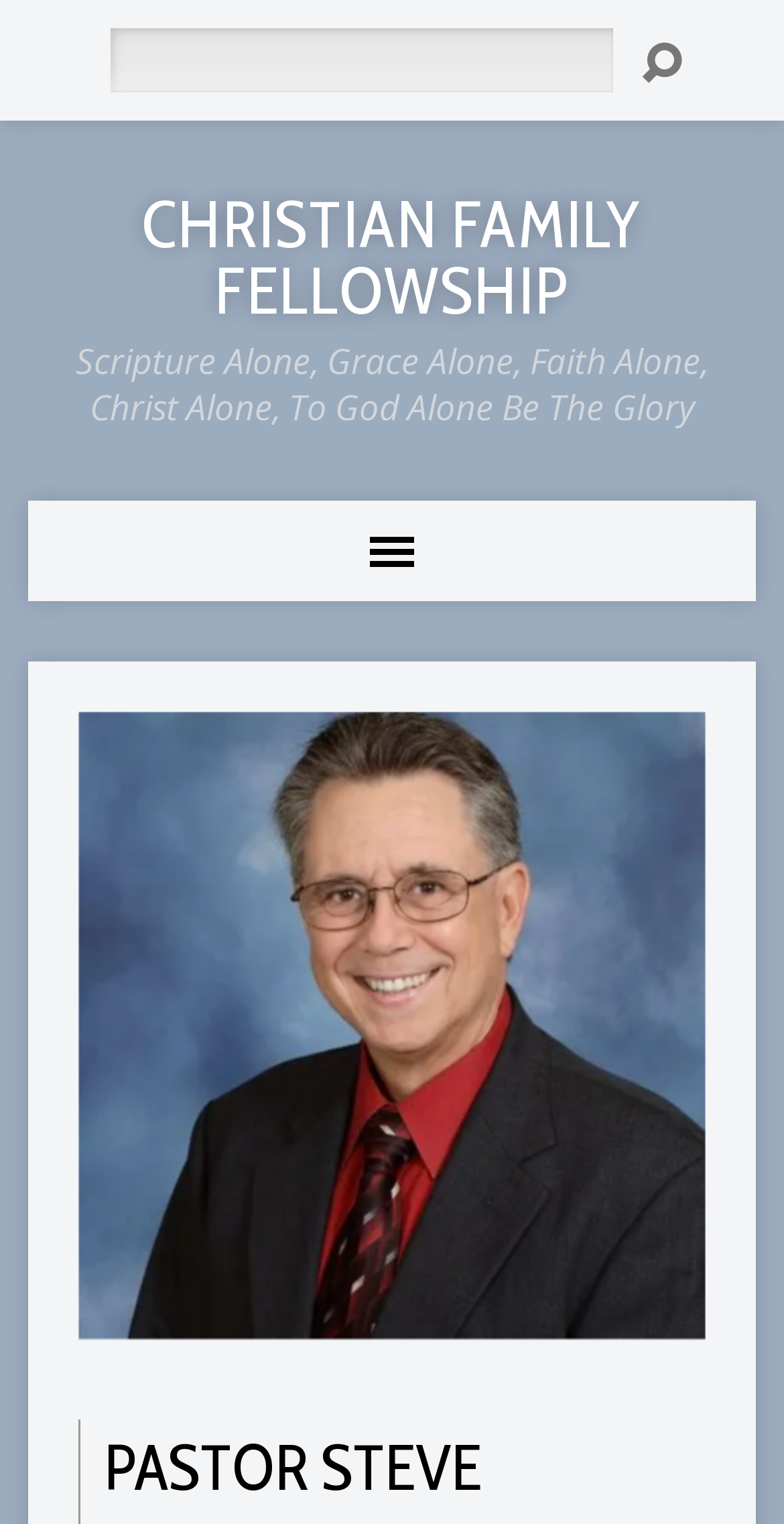Respond to the following question using a concise word or phrase: 
What is the purpose of the textbox?

Search